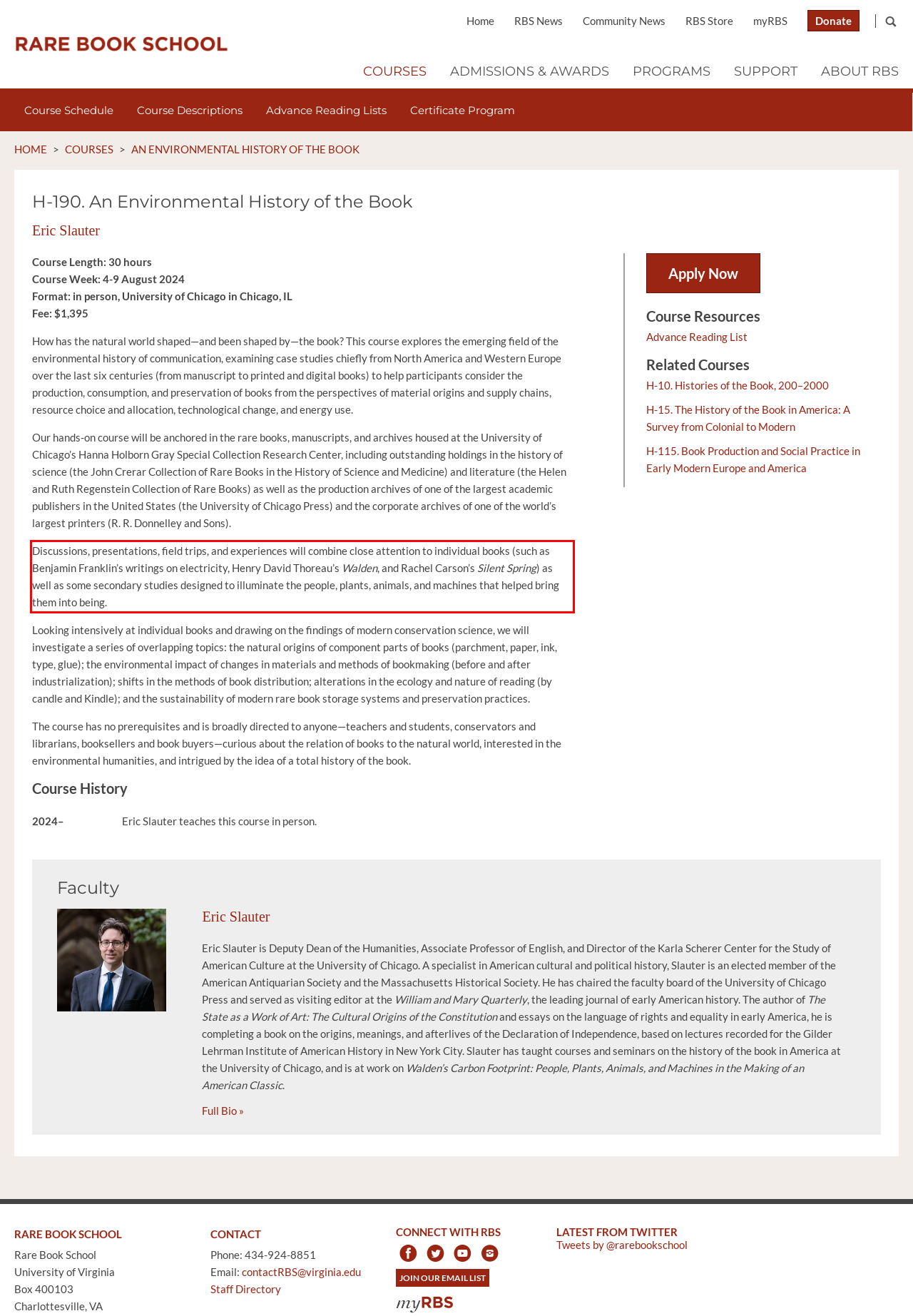Please analyze the provided webpage screenshot and perform OCR to extract the text content from the red rectangle bounding box.

Discussions, presentations, field trips, and experiences will combine close attention to individual books (such as Benjamin Franklin’s writings on electricity, Henry David Thoreau’s Walden, and Rachel Carson’s Silent Spring) as well as some secondary studies designed to illuminate the people, plants, animals, and machines that helped bring them into being.